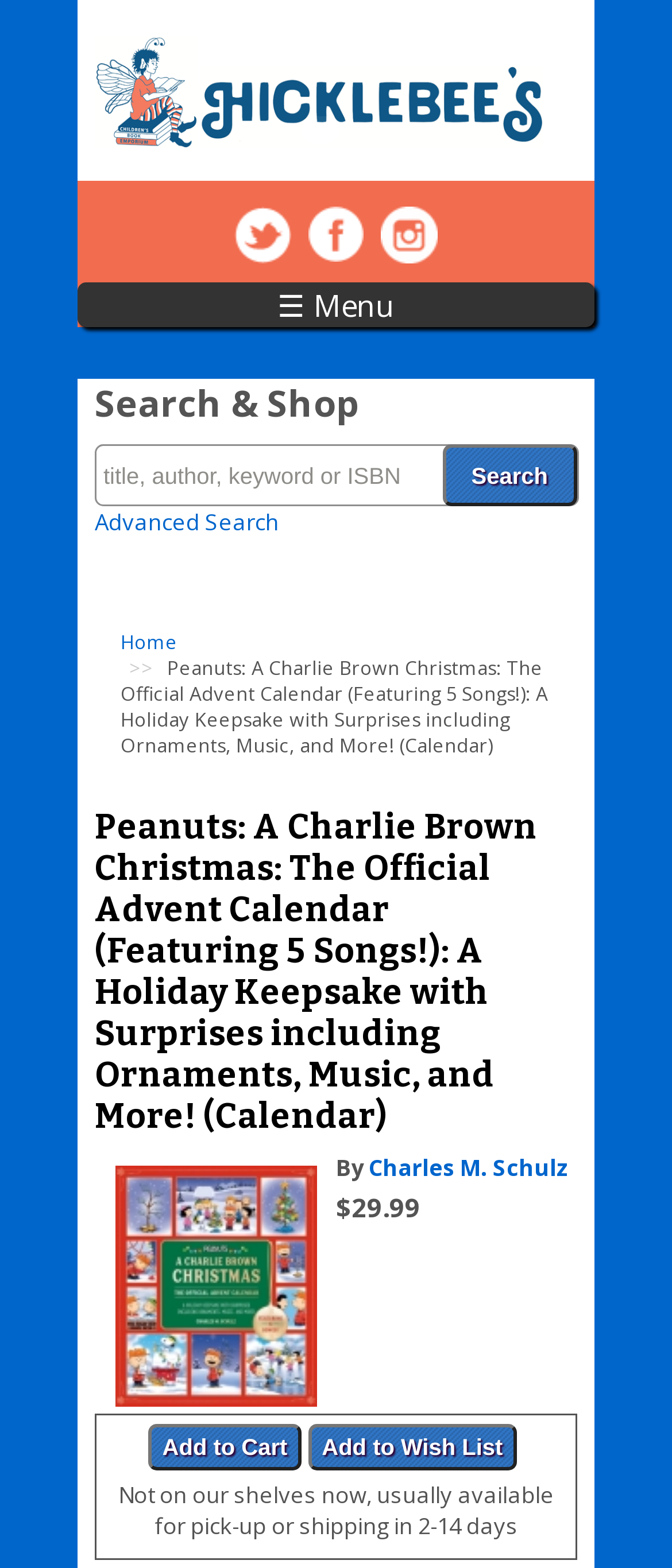Determine the bounding box coordinates of the section I need to click to execute the following instruction: "Click on the Hicklebee's logo". Provide the coordinates as four float numbers between 0 and 1, i.e., [left, top, right, bottom].

[0.141, 0.079, 0.808, 0.099]